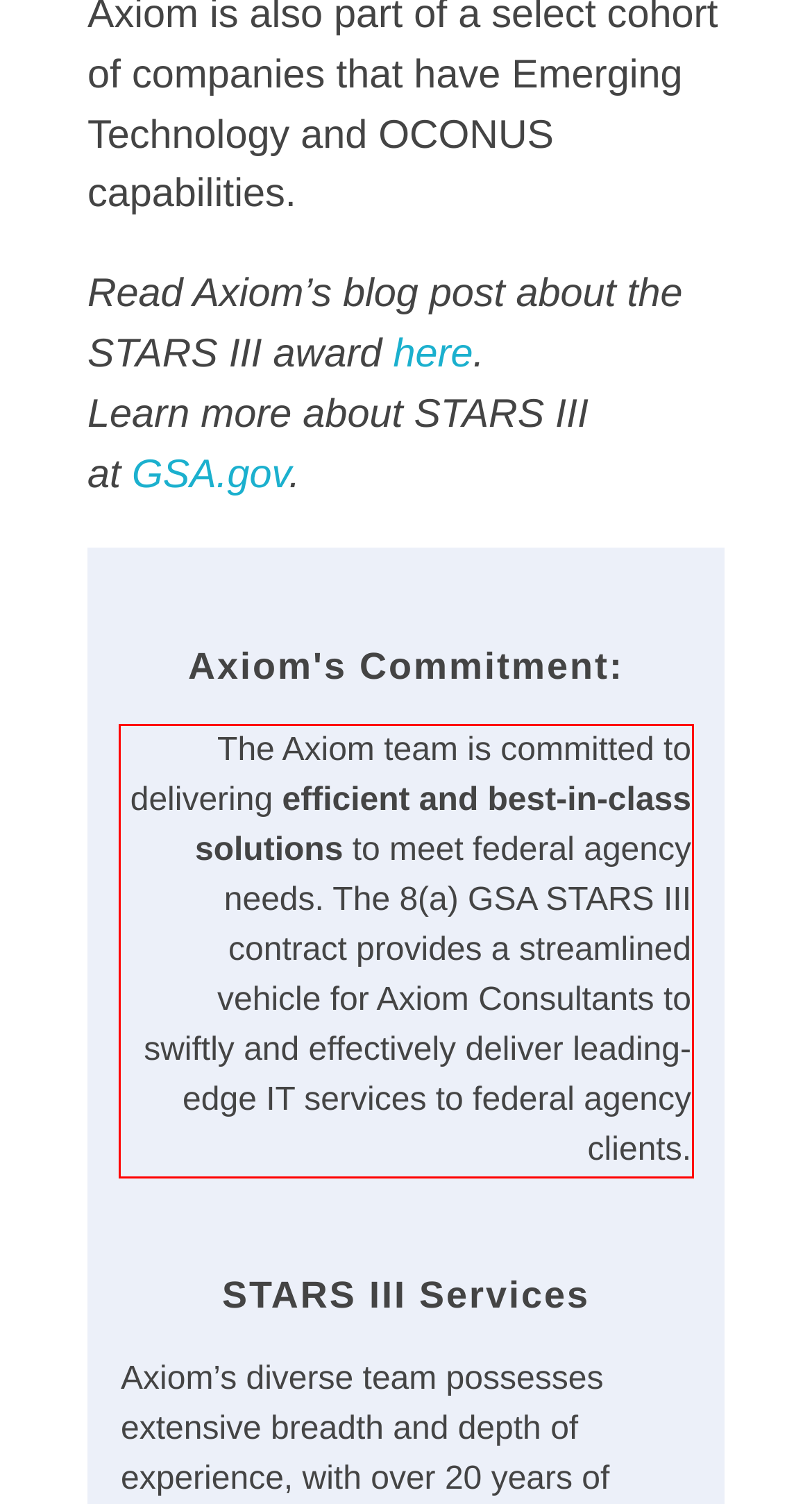Analyze the screenshot of a webpage where a red rectangle is bounding a UI element. Extract and generate the text content within this red bounding box.

The Axiom team is committed to delivering efficient and best-in-class solutions to meet federal agency needs. The 8(a) GSA STARS III contract provides a streamlined vehicle for Axiom Consultants to swiftly and effectively deliver leading-edge IT services to federal agency clients.